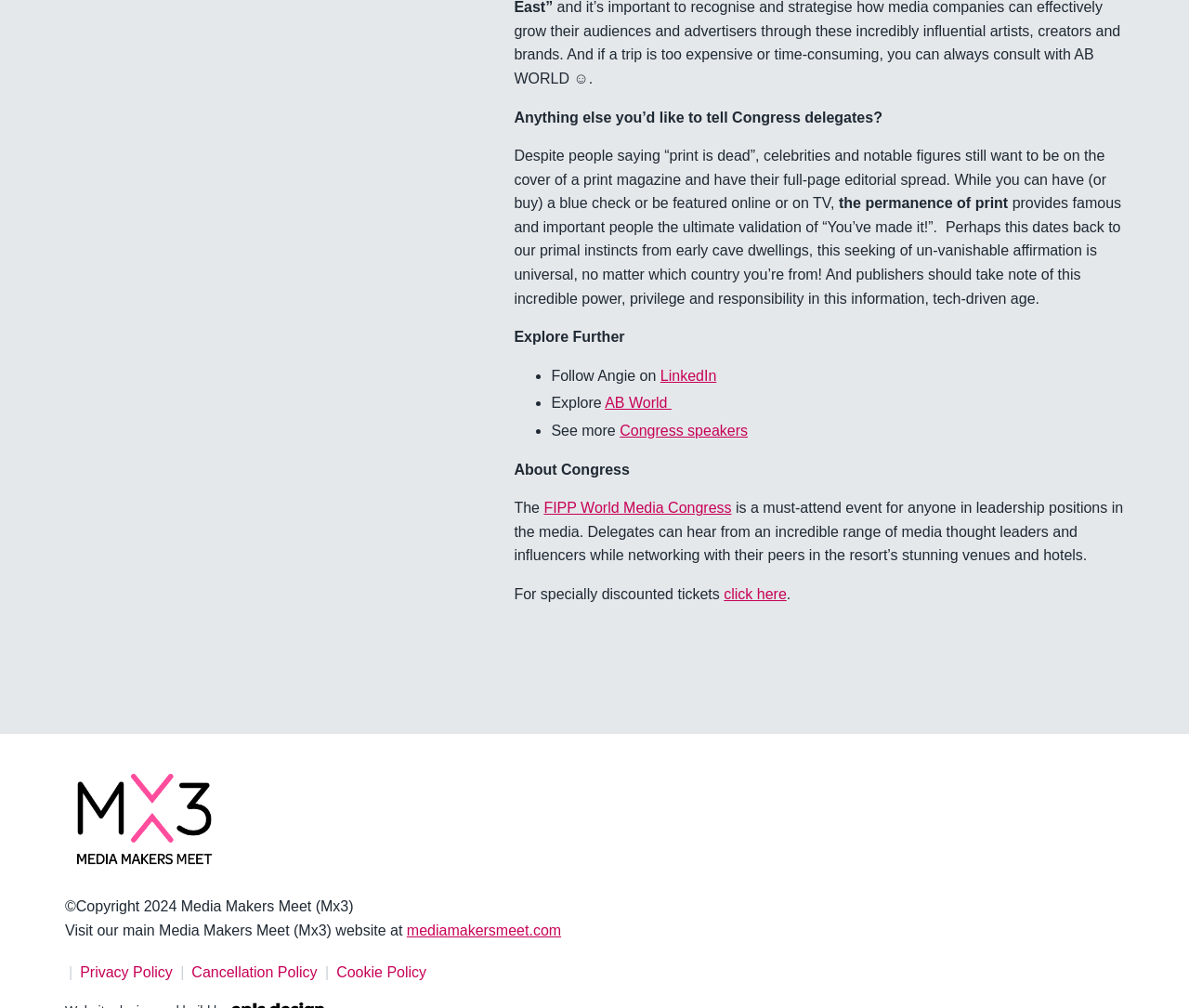Show the bounding box coordinates for the element that needs to be clicked to execute the following instruction: "Learn more about FIPP World Media Congress". Provide the coordinates in the form of four float numbers between 0 and 1, i.e., [left, top, right, bottom].

[0.457, 0.496, 0.615, 0.512]